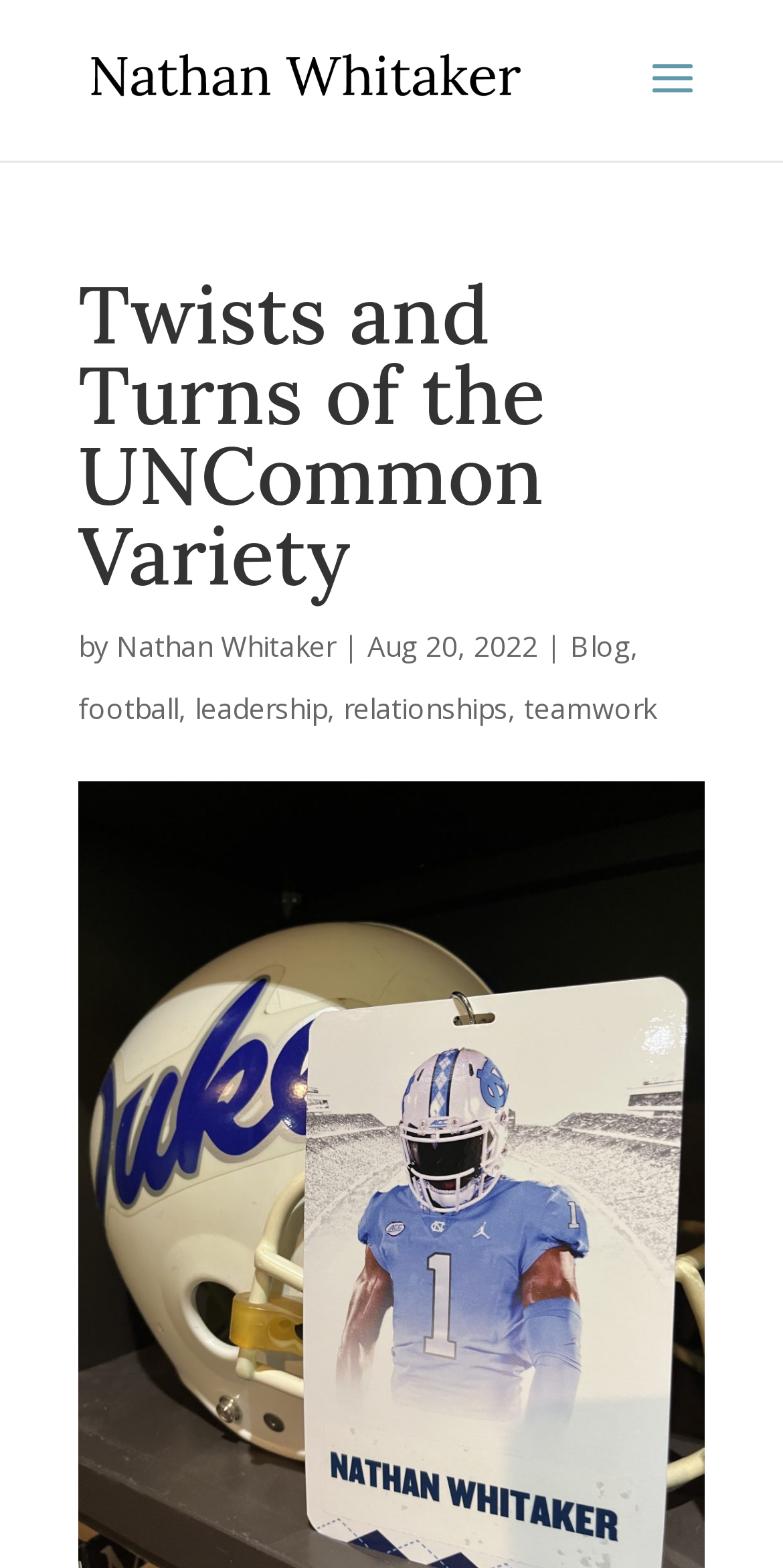What is the category of the blog post?
Offer a detailed and full explanation in response to the question.

The category is mentioned as a link element at the top of the webpage, with the text 'Blog'.